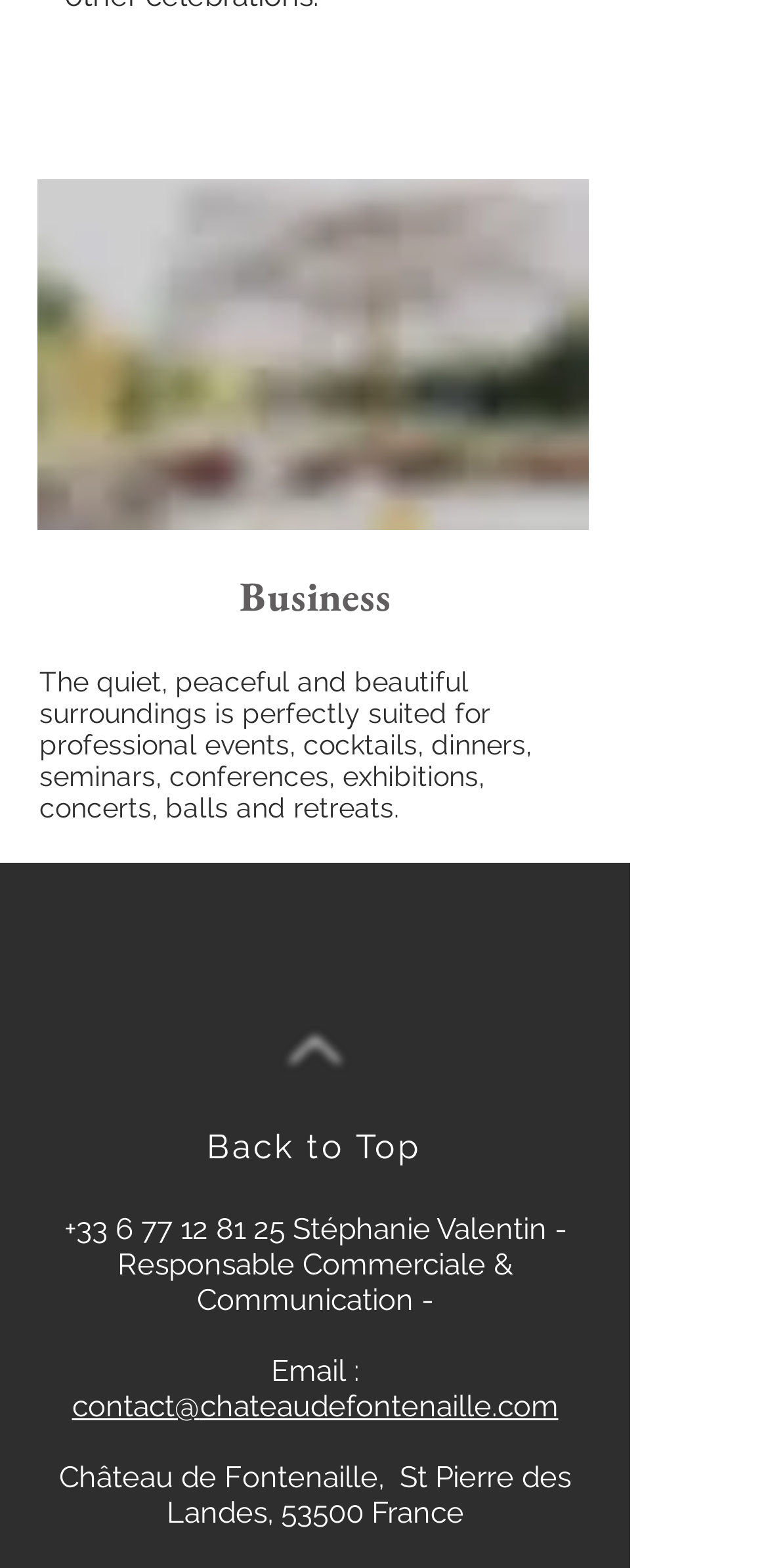Observe the image and answer the following question in detail: What is the location of the venue?

The location of the venue is mentioned at the bottom of the webpage, which is Château de Fontenaille, St Pierre des Landes, 53500 France.